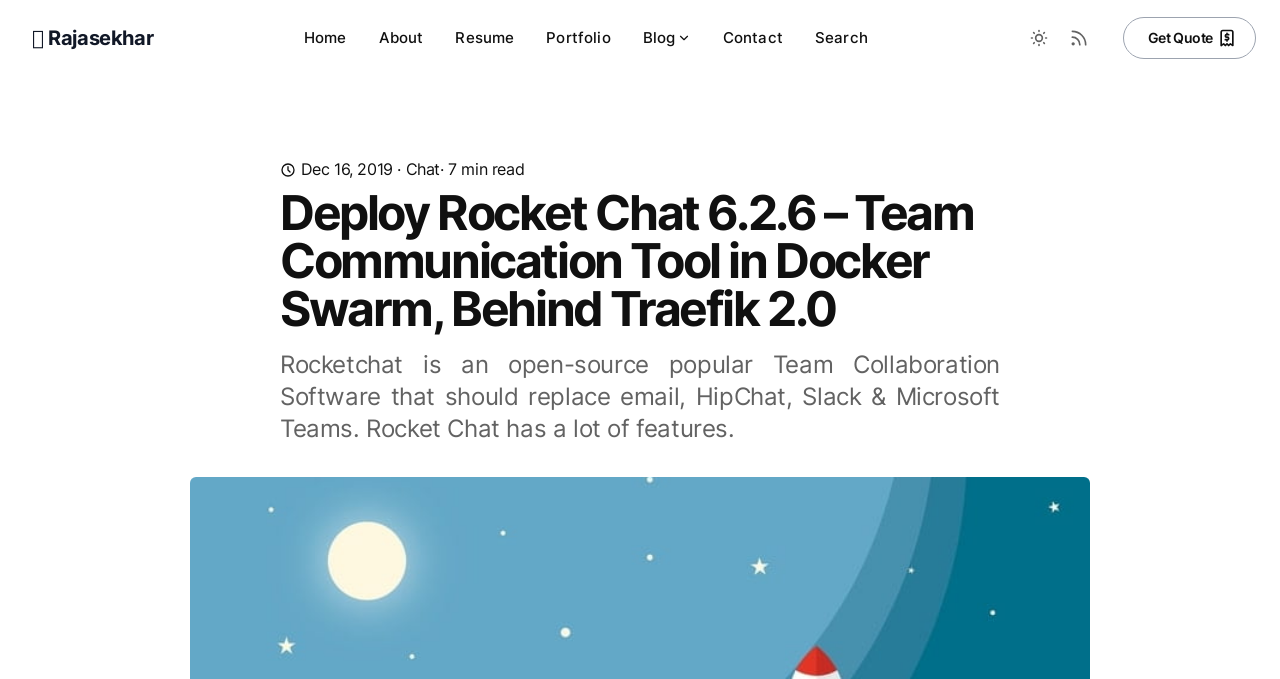Please mark the clickable region by giving the bounding box coordinates needed to complete this instruction: "search".

[0.624, 0.018, 0.691, 0.094]